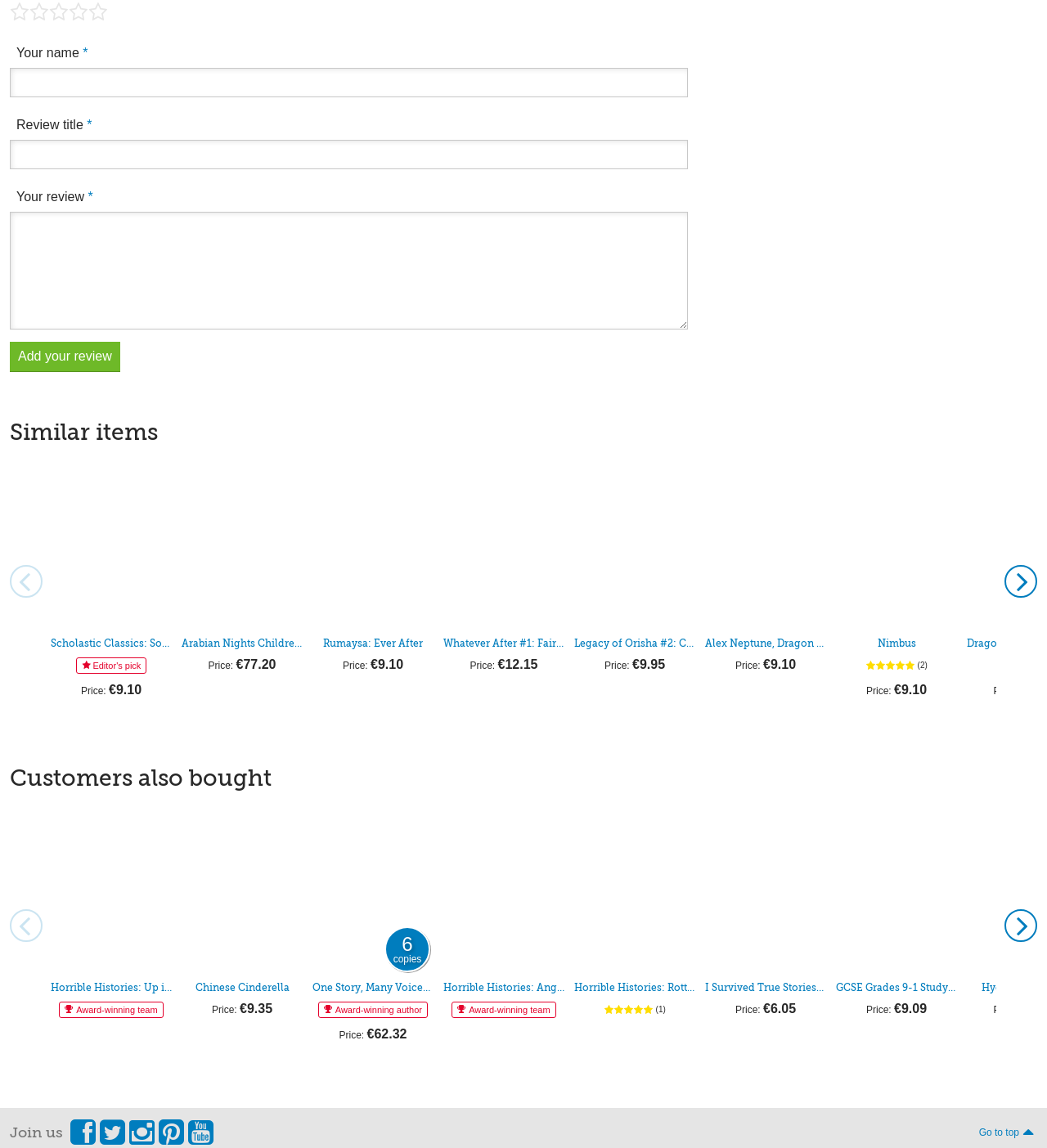Pinpoint the bounding box coordinates of the clickable area necessary to execute the following instruction: "Show previous items". The coordinates should be given as four float numbers between 0 and 1, namely [left, top, right, bottom].

[0.009, 0.492, 0.041, 0.52]